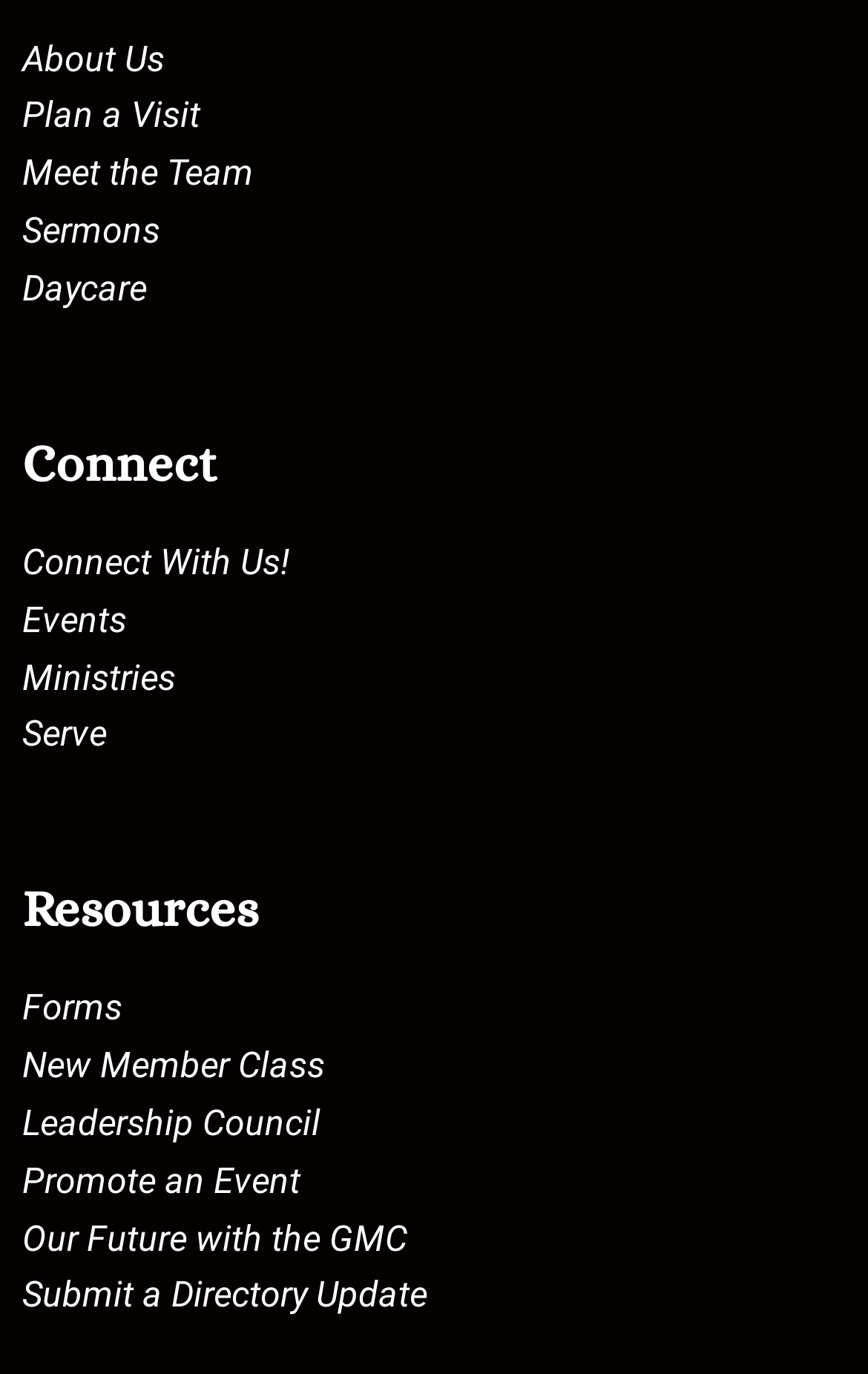What is the first link on the webpage?
From the image, respond using a single word or phrase.

About Us